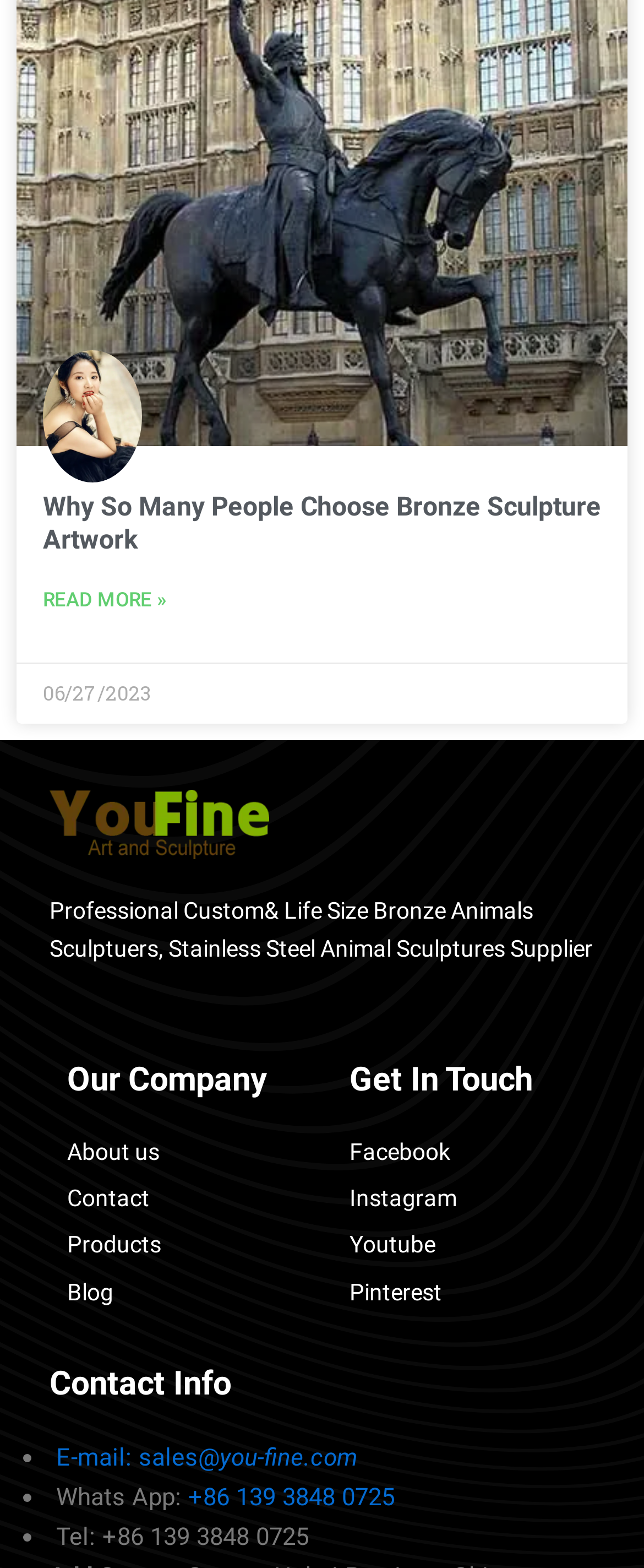What is the name of the sculpture artwork company?
Respond with a short answer, either a single word or a phrase, based on the image.

You Fine Sculpture